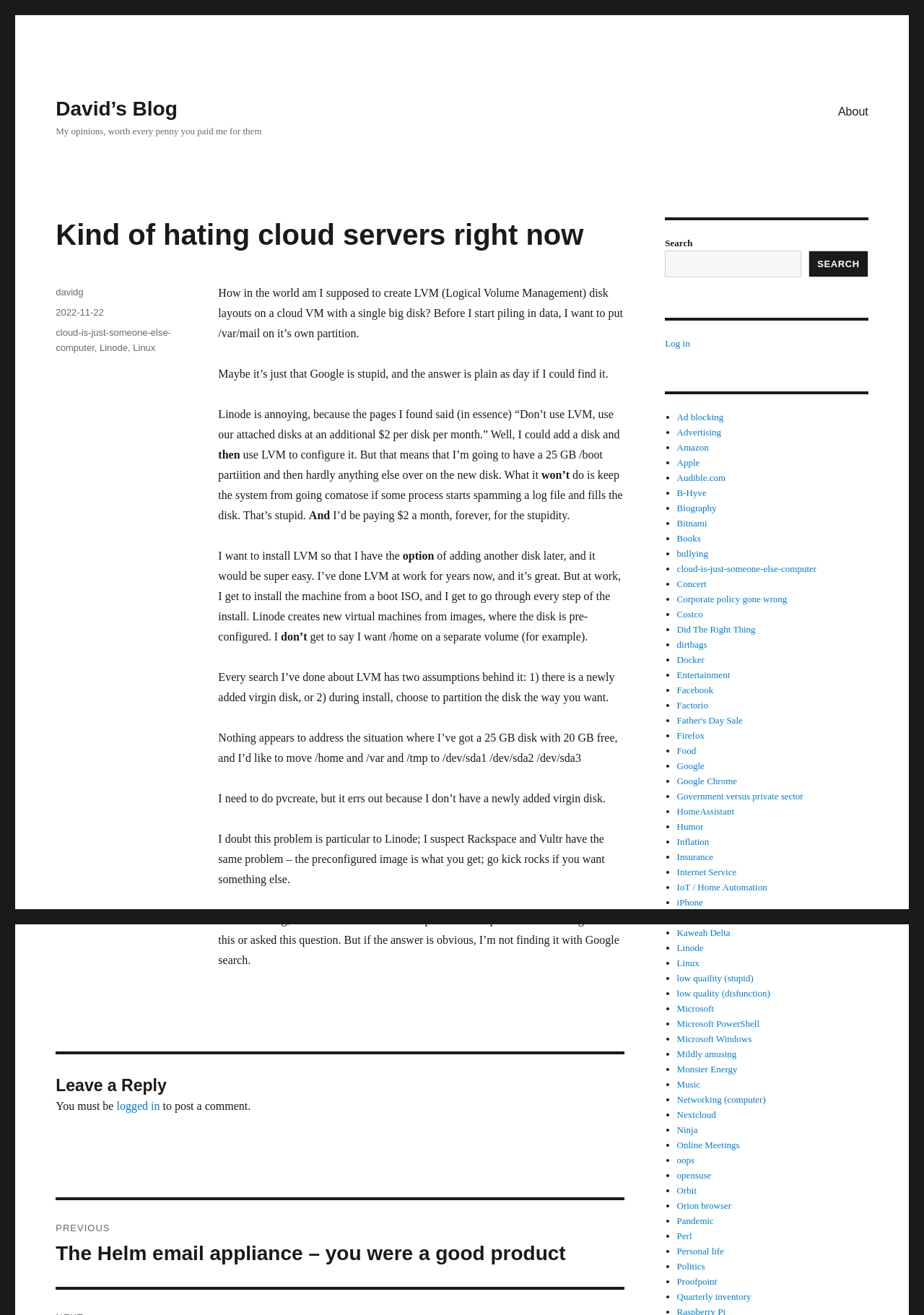Find and extract the text of the primary heading on the webpage.

Kind of hating cloud servers right now